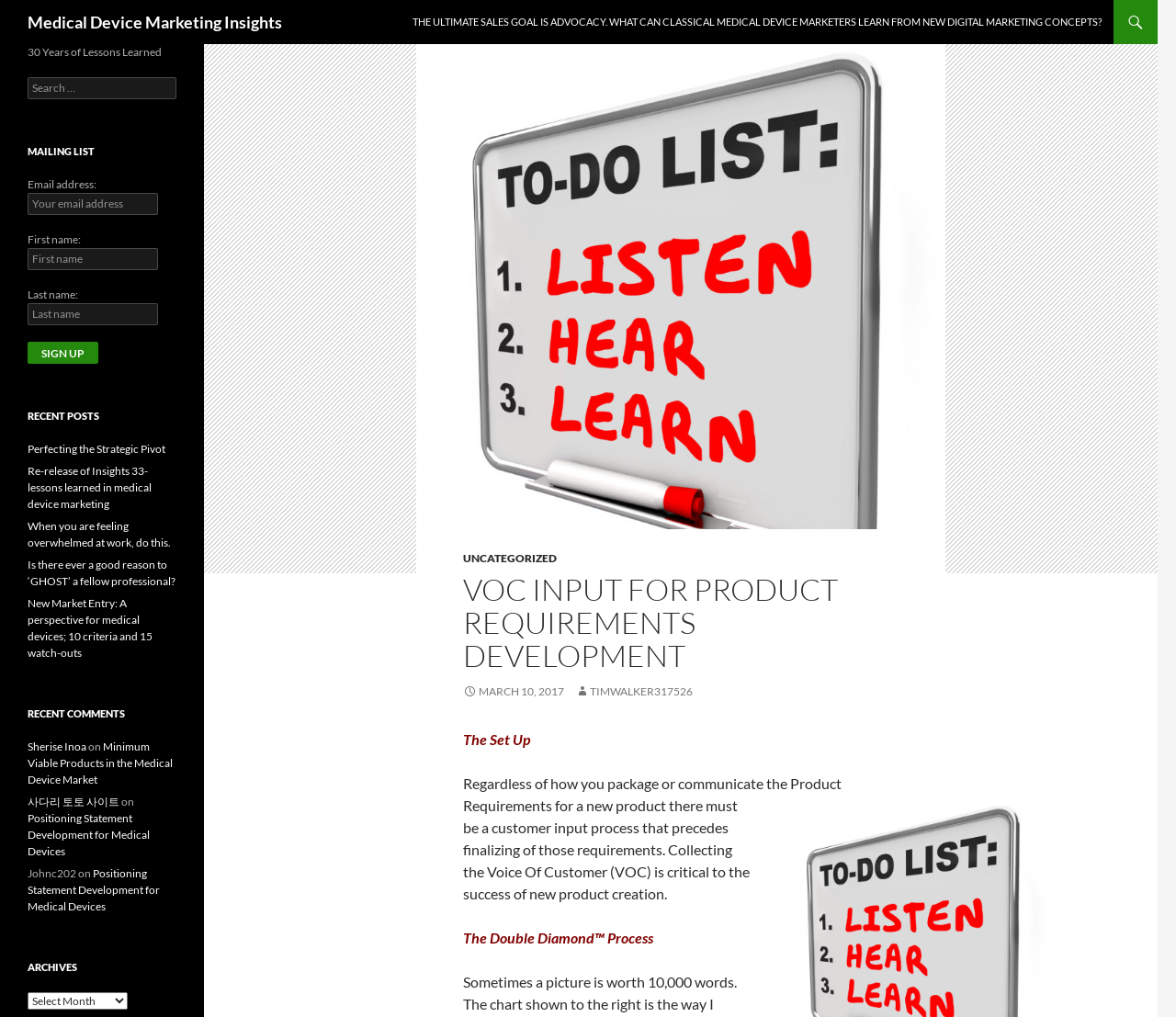What is the main topic of this webpage?
Please use the image to deliver a detailed and complete answer.

Based on the webpage's content, including the headings and text, it appears that the main topic is related to medical device marketing, specifically discussing VOC input for product requirements development.